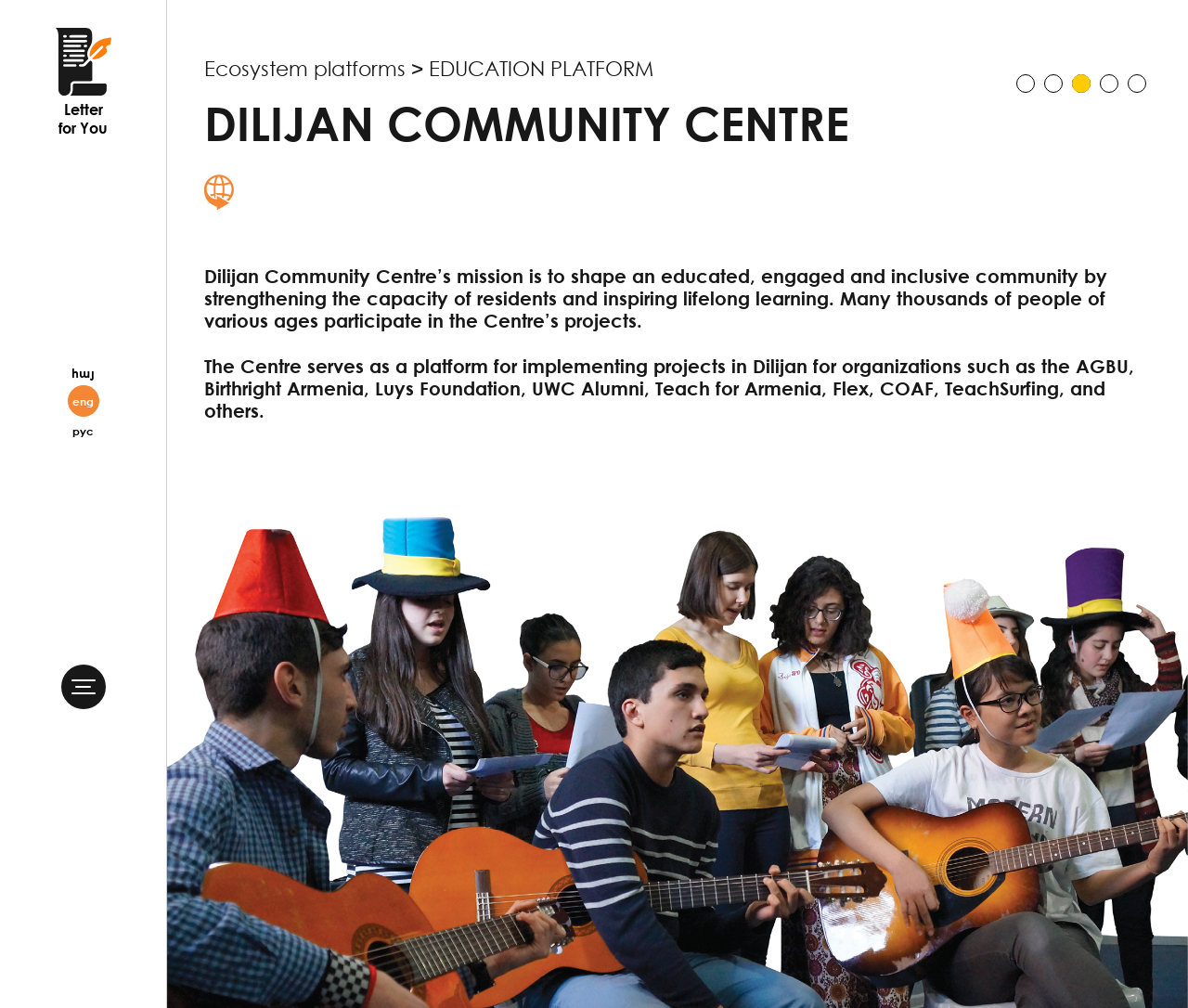What is the language option next to 'հայ'?
Give a one-word or short-phrase answer derived from the screenshot.

eng